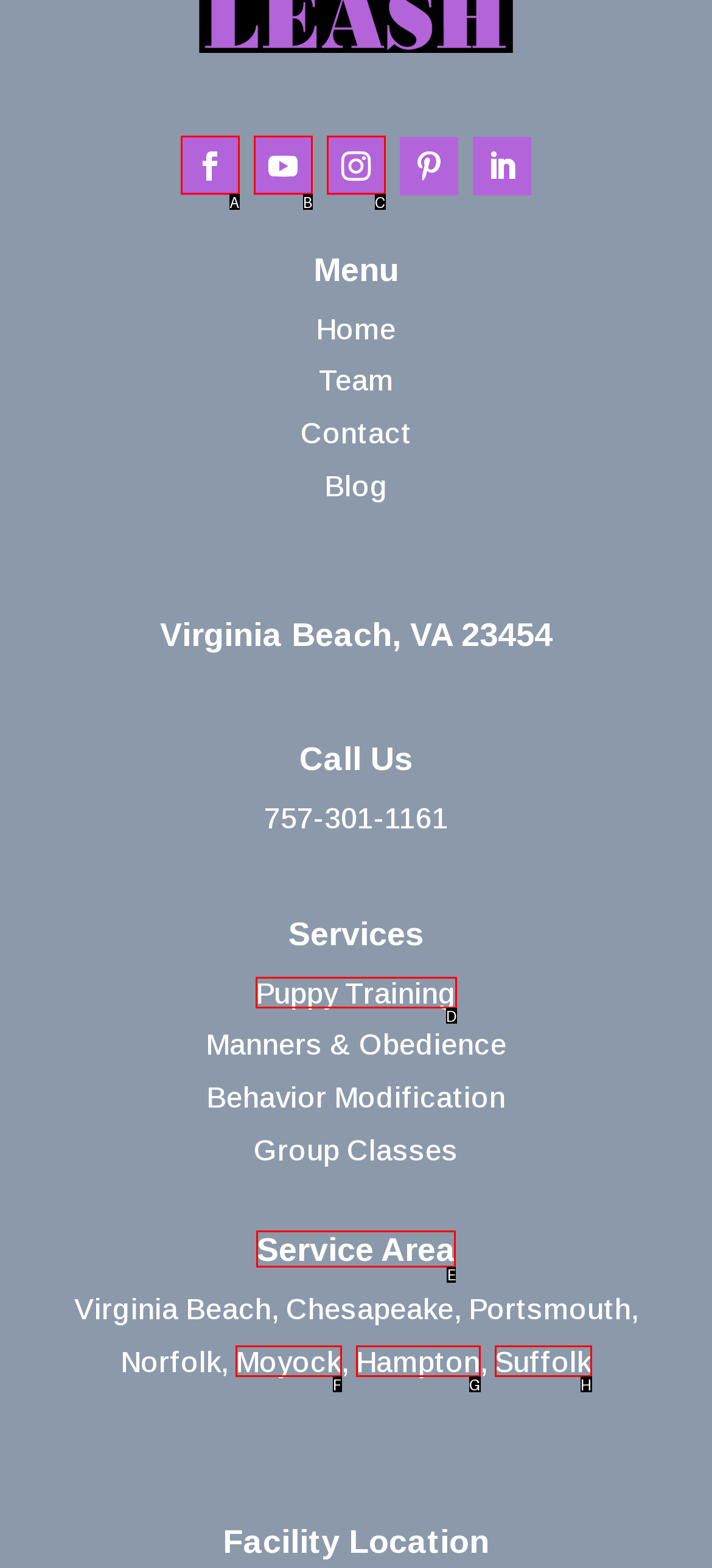From the given options, choose the one to complete the task: Explore the Service Area
Indicate the letter of the correct option.

E